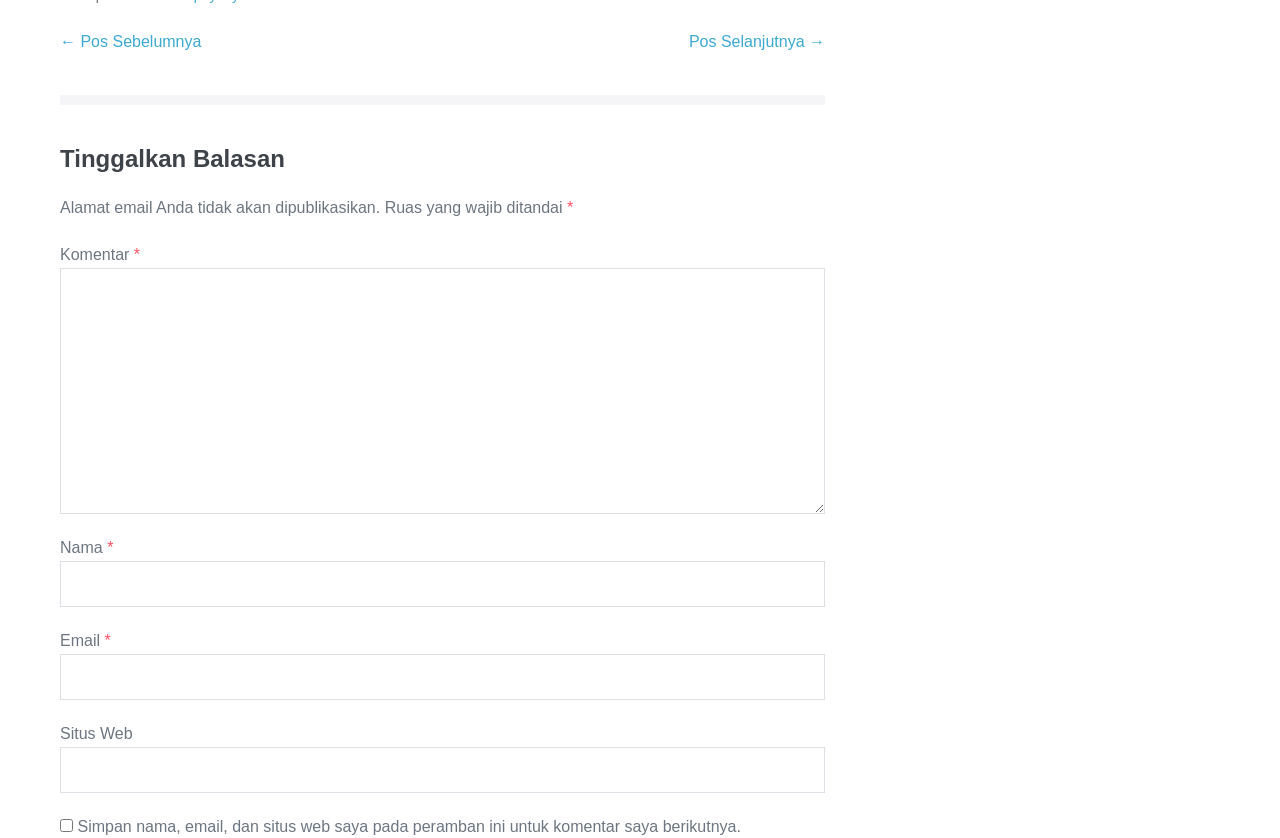Locate the UI element described as follows: "parent_node: Email * aria-describedby="email-notes" name="email"". Return the bounding box coordinates as four float numbers between 0 and 1 in the order [left, top, right, bottom].

[0.047, 0.781, 0.645, 0.836]